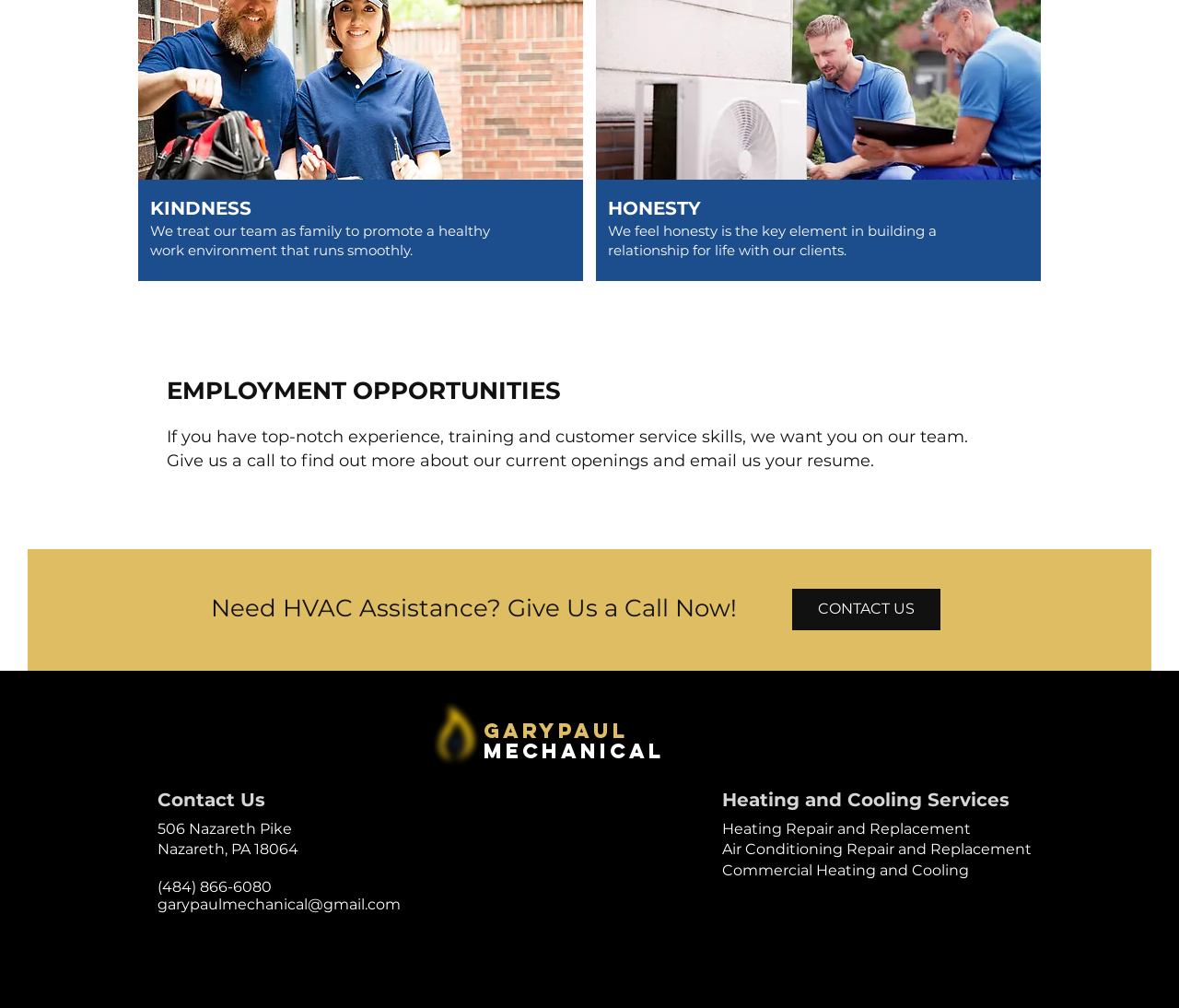What services does the company offer?
Using the image, provide a detailed and thorough answer to the question.

The webpage has a section with static text elements listing various services, including 'Heating Repair and Replacement', 'Air Conditioning Repair and Replacement', and 'Commercial Heating and Cooling'. These services are categorized under 'Heating and Cooling Services'.